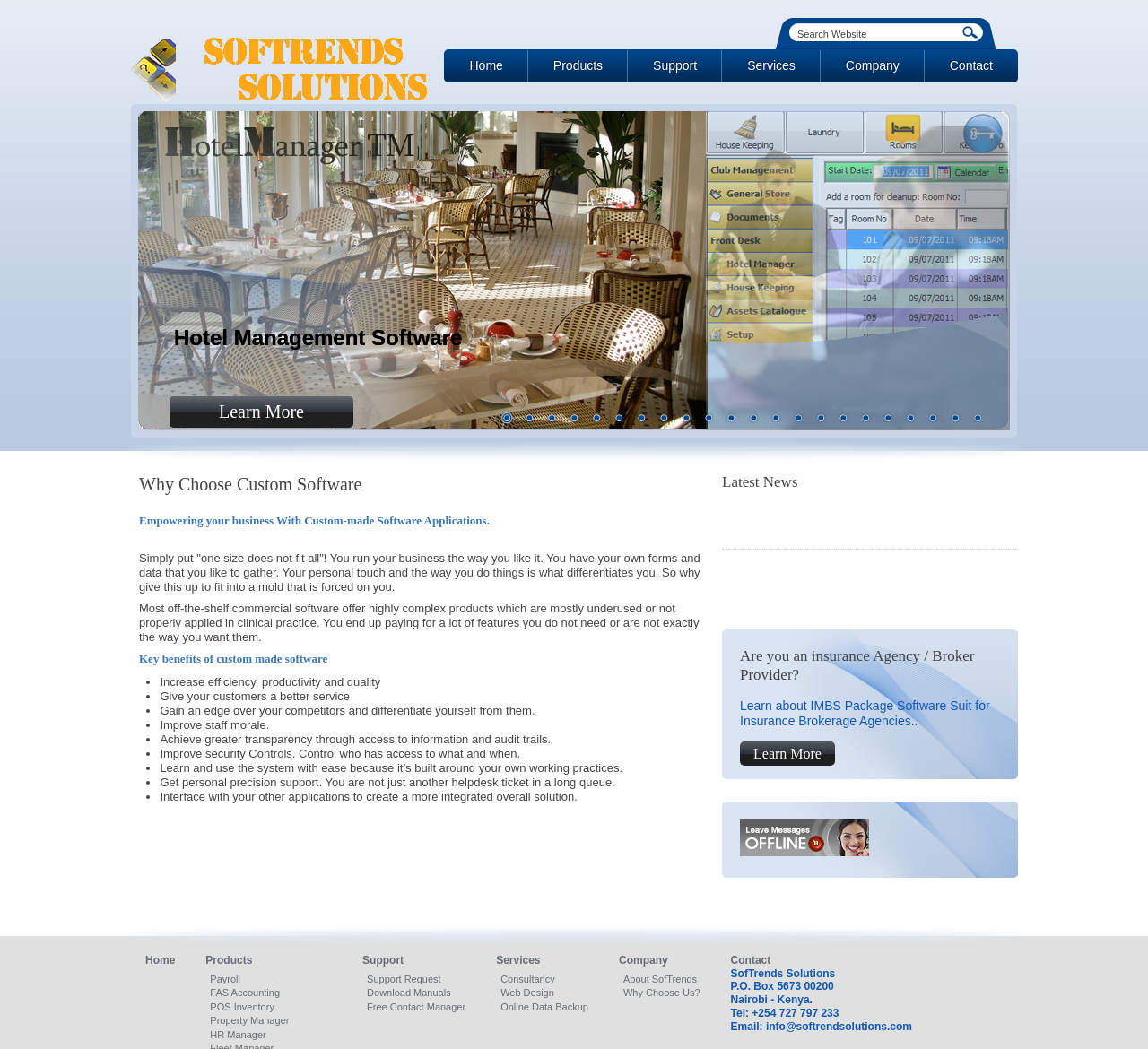What are the types of software solutions offered by SofTrends Solutions?
Using the image as a reference, deliver a detailed and thorough answer to the question.

The types of software solutions offered by SofTrends Solutions can be found in the links at the bottom of the webpage, which include Payroll, FAS Accounting, POS Inventory, Property Manager, and HR Manager.